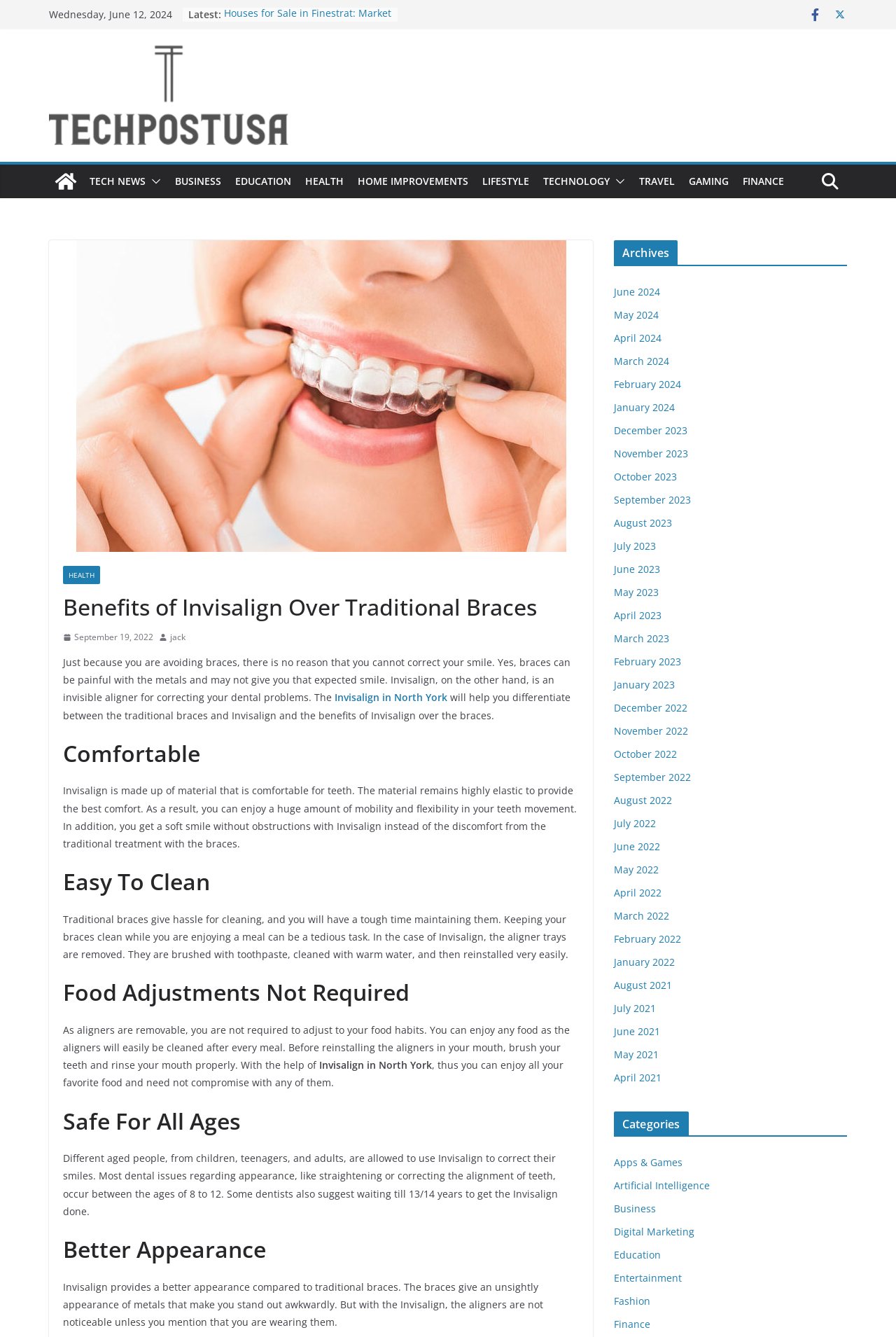Show me the bounding box coordinates of the clickable region to achieve the task as per the instruction: "Read the article about 'Benefits of Invisalign Over Traditional Braces'".

[0.07, 0.443, 0.646, 0.465]